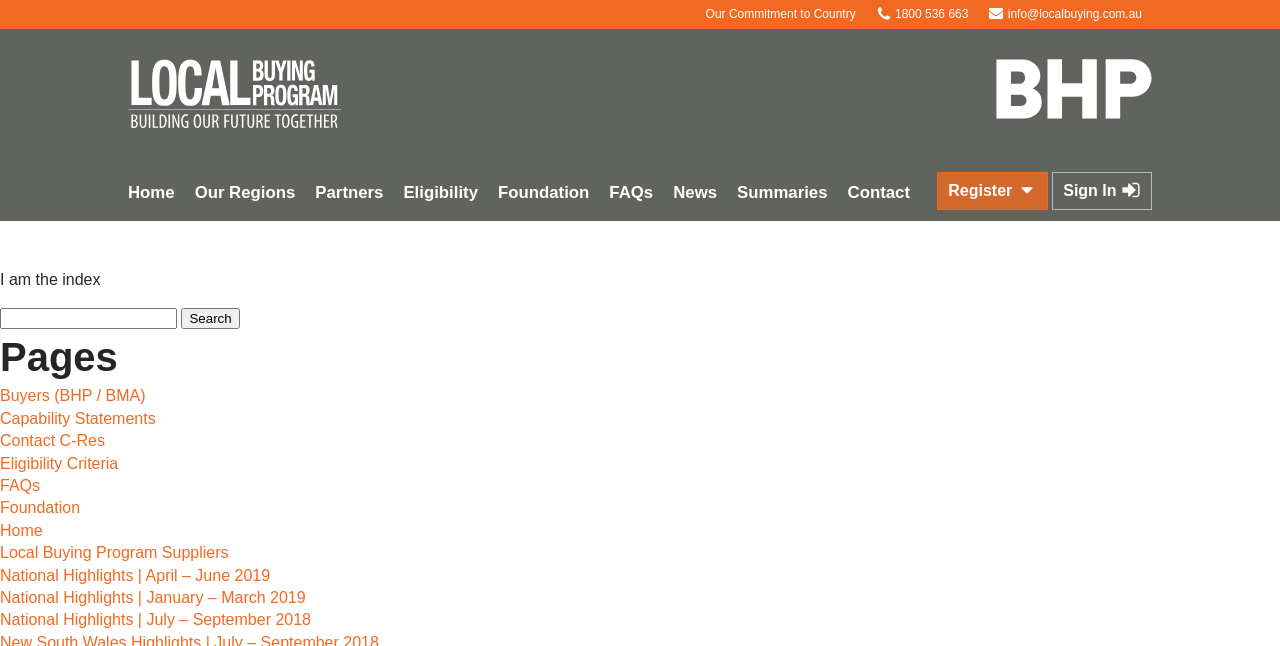Please specify the bounding box coordinates in the format (top-left x, top-left y, bottom-right x, bottom-right y), with all values as floating point numbers between 0 and 1. Identify the bounding box of the UI element described by: Eligibility Criteria

[0.0, 0.704, 0.092, 0.73]